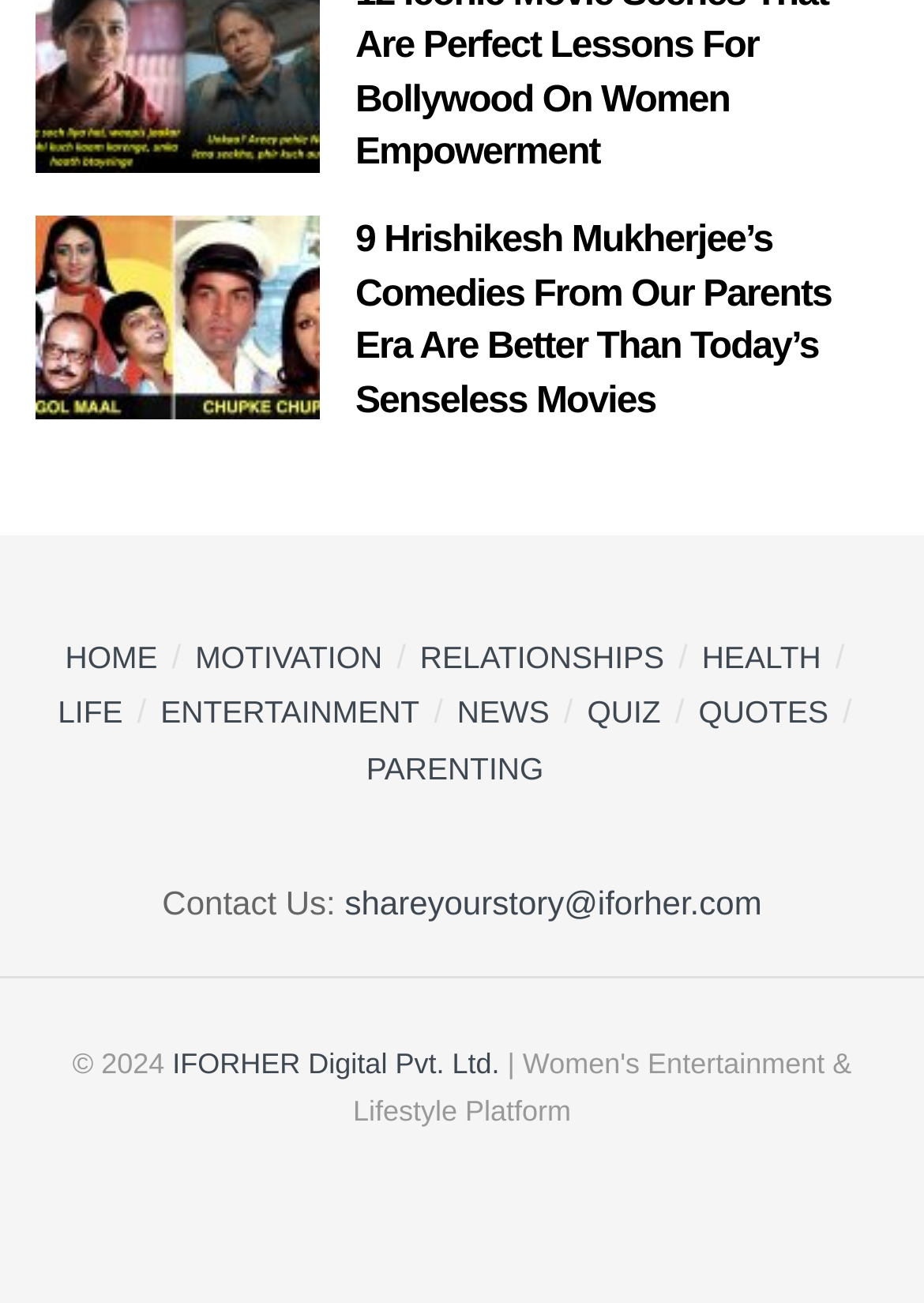How many categories are available in the top menu?
Can you offer a detailed and complete answer to this question?

I counted the number of links in the top menu, which are HOME, MOTIVATION, RELATIONSHIPS, HEALTH, LIFE, ENTERTAINMENT, NEWS, QUIZ, and QUOTES. There are 9 categories in total.